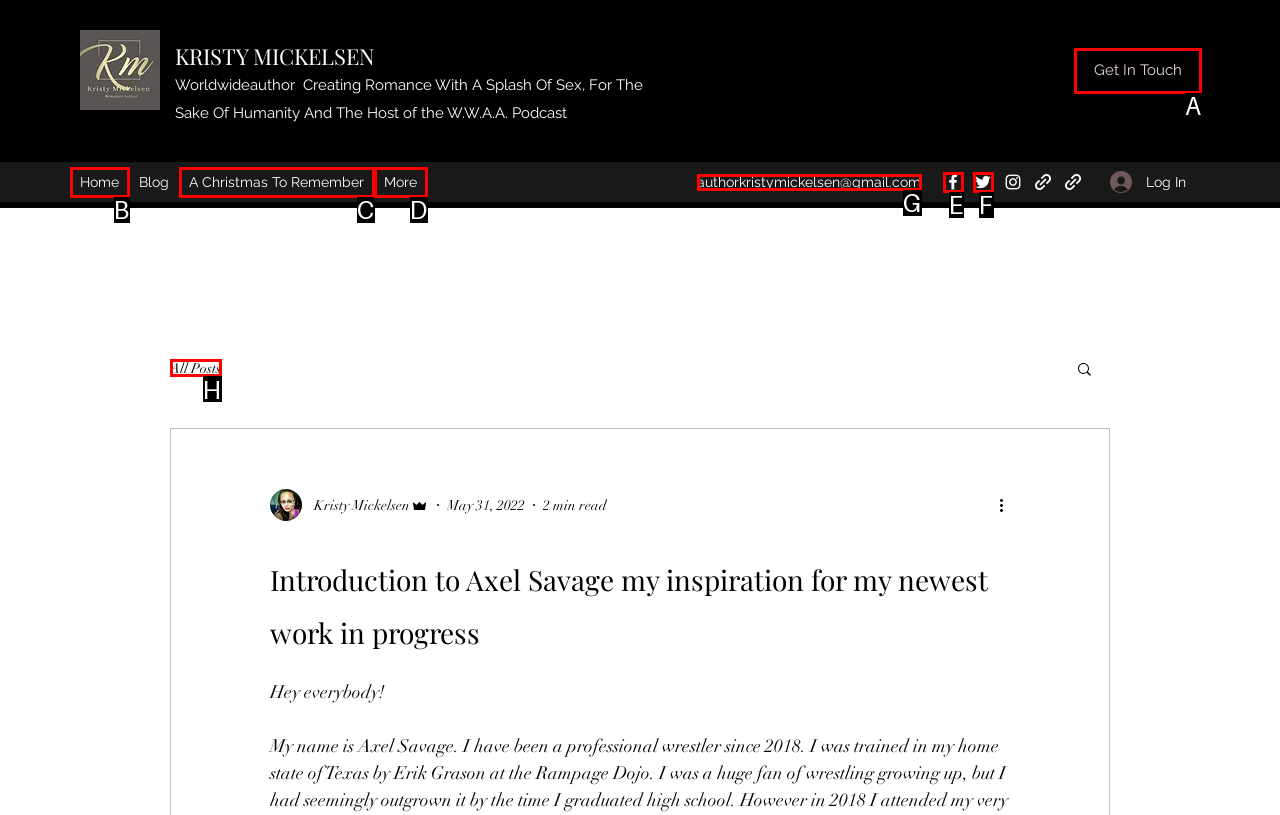Select the HTML element that should be clicked to accomplish the task: Visit the 'Home' page Reply with the corresponding letter of the option.

B